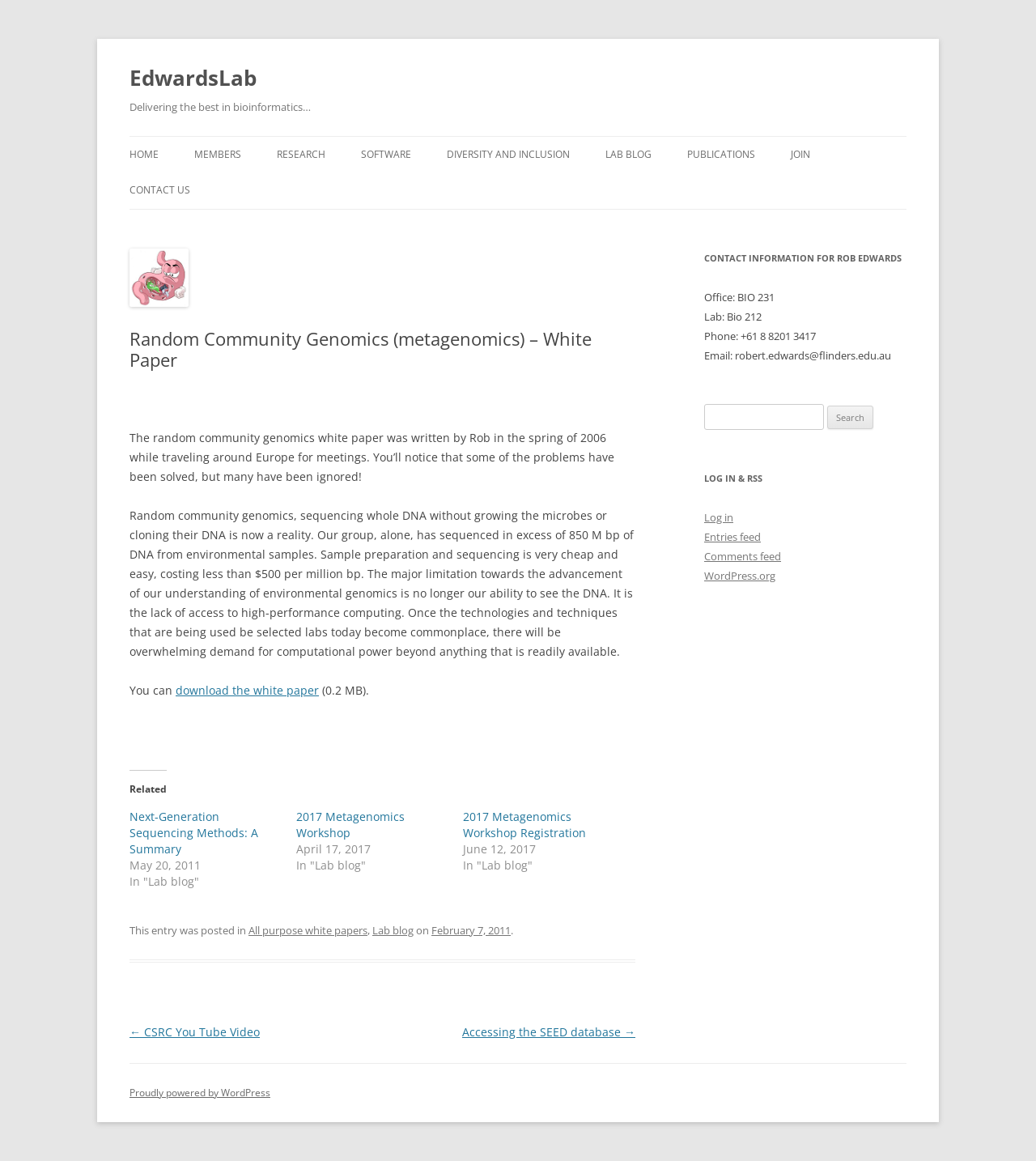Please identify the bounding box coordinates of the area I need to click to accomplish the following instruction: "Click the 'HOME' link".

[0.125, 0.118, 0.153, 0.149]